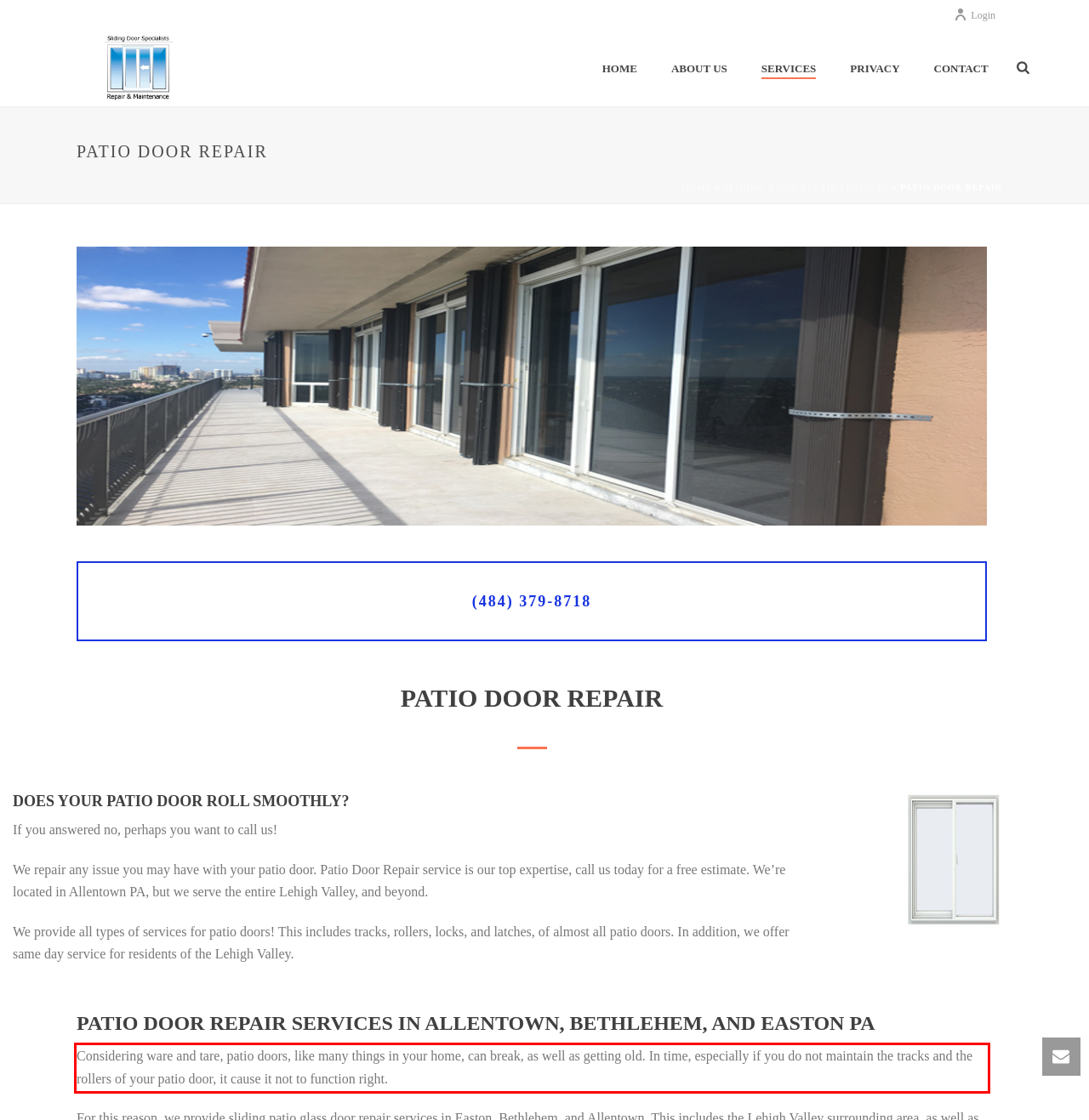Given a webpage screenshot, locate the red bounding box and extract the text content found inside it.

Considering ware and tare, patio doors, like many things in your home, can break, as well as getting old. In time, especially if you do not maintain the tracks and the rollers of your patio door, it cause it not to function right.